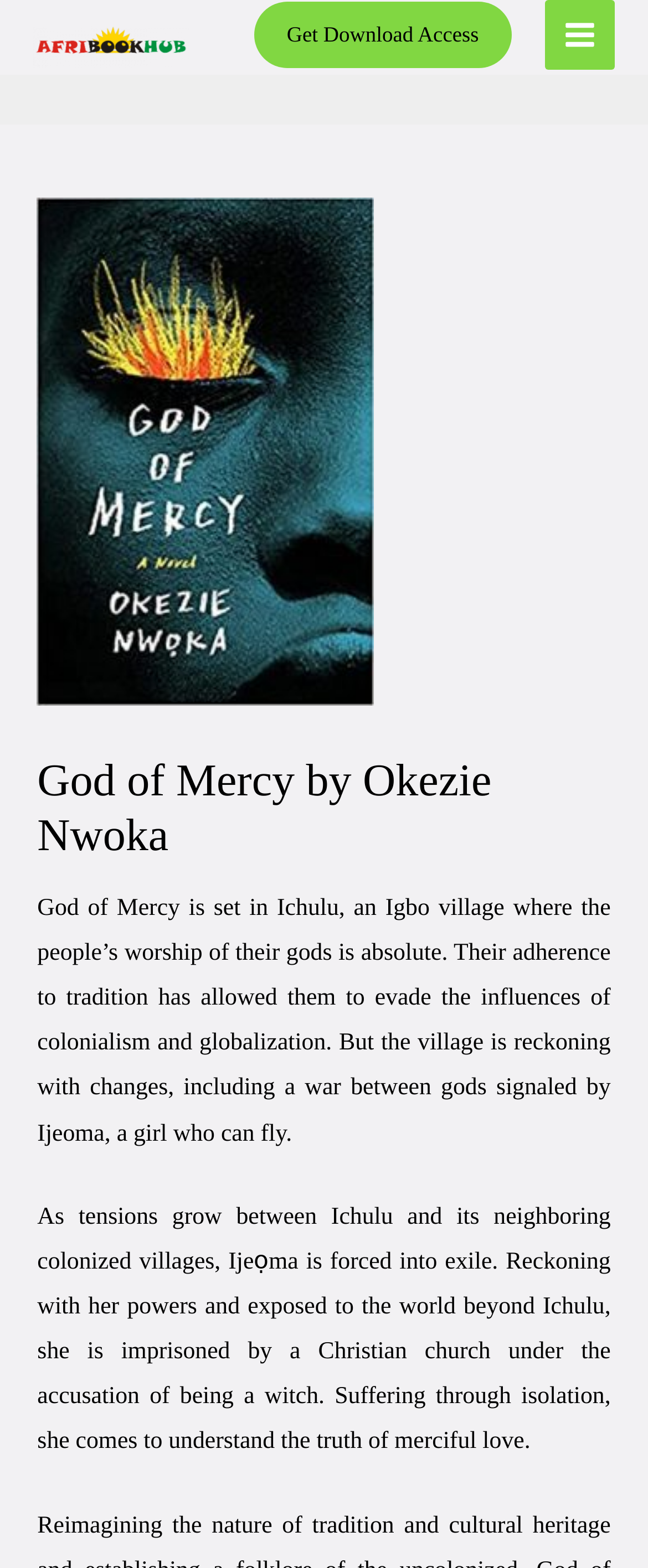Respond to the question below with a concise word or phrase:
What is Ijeoma accused of?

Being a witch